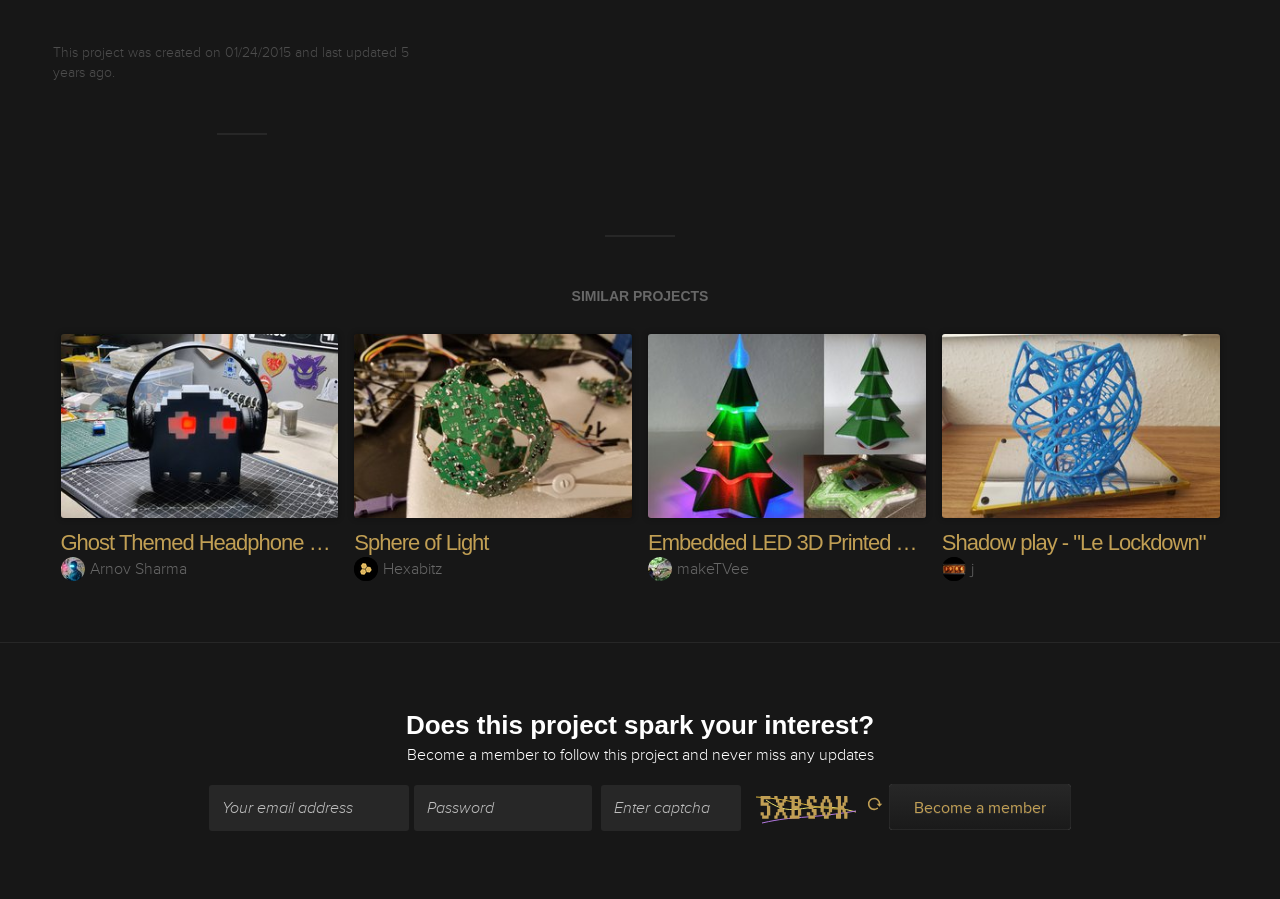Refer to the image and offer a detailed explanation in response to the question: What is the purpose of the 'Become a member' button?

I read the text next to the 'Become a member' button, which says 'to follow this project and never miss any updates', and understood that the purpose of the button is to allow users to follow the project and receive updates.